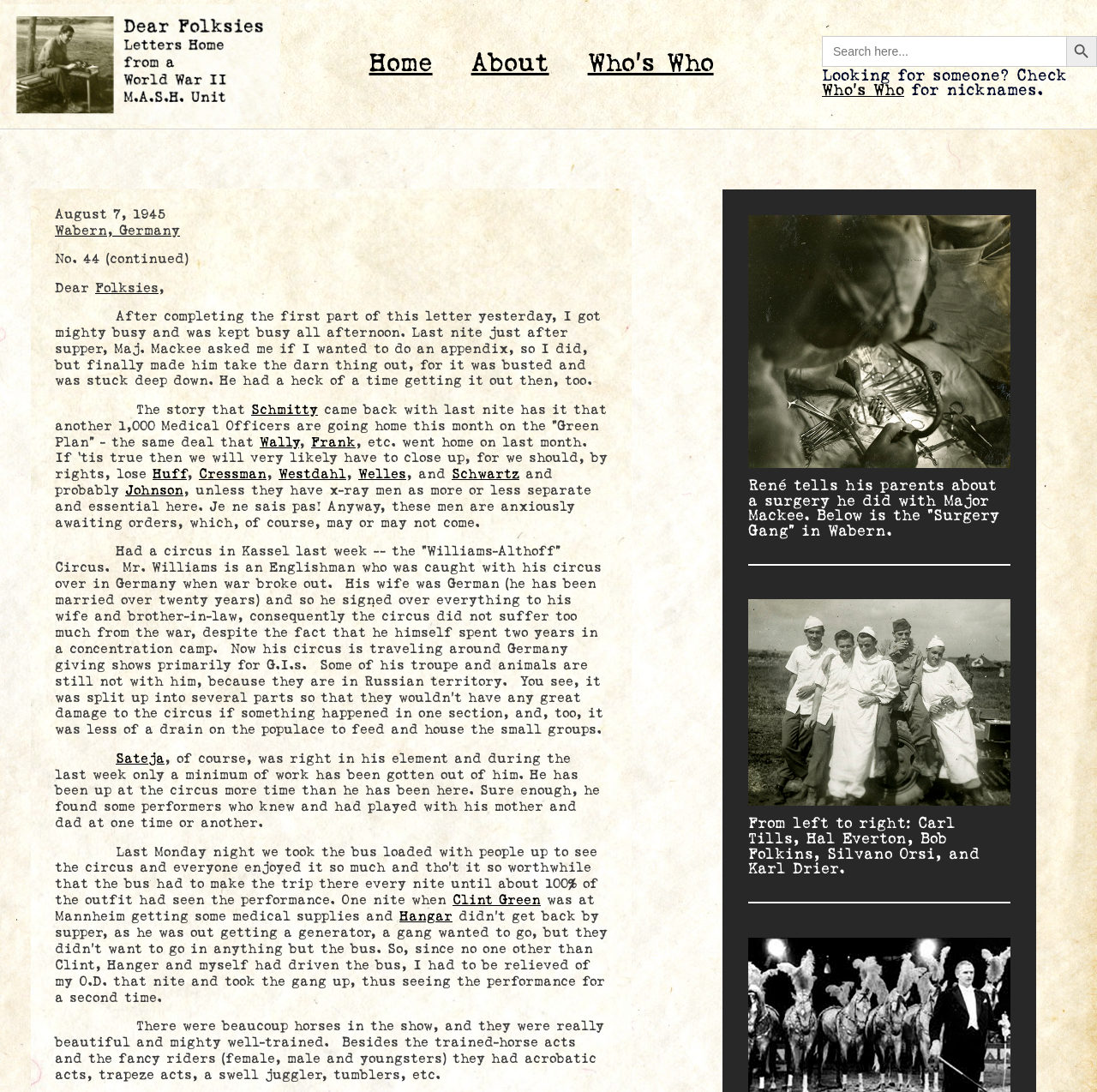Find the bounding box coordinates of the clickable element required to execute the following instruction: "Read the letter from Wabern, Germany". Provide the coordinates as four float numbers between 0 and 1, i.e., [left, top, right, bottom].

[0.05, 0.205, 0.164, 0.218]